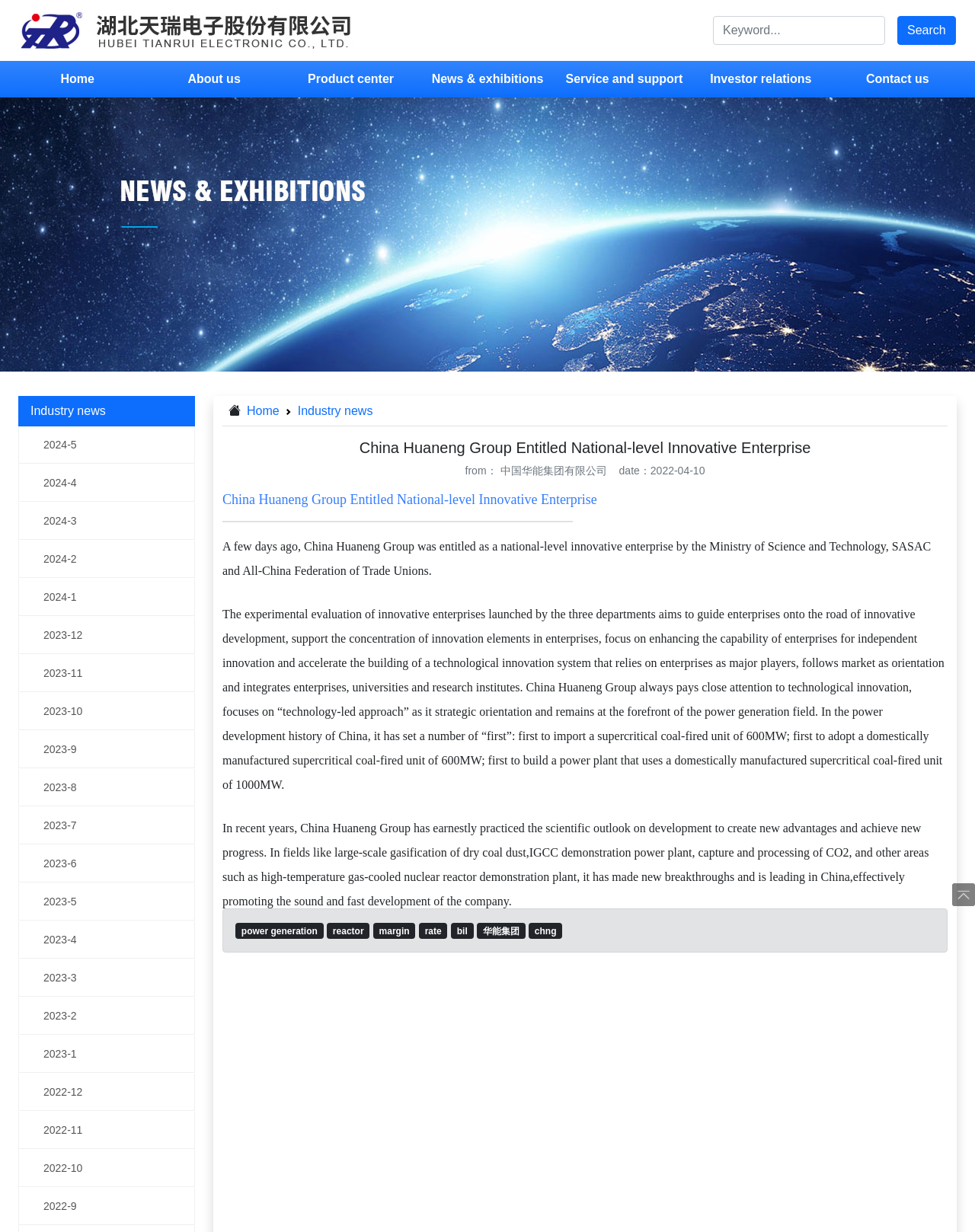Determine the bounding box coordinates of the region to click in order to accomplish the following instruction: "Read news from 2024-5". Provide the coordinates as four float numbers between 0 and 1, specifically [left, top, right, bottom].

[0.019, 0.346, 0.2, 0.376]